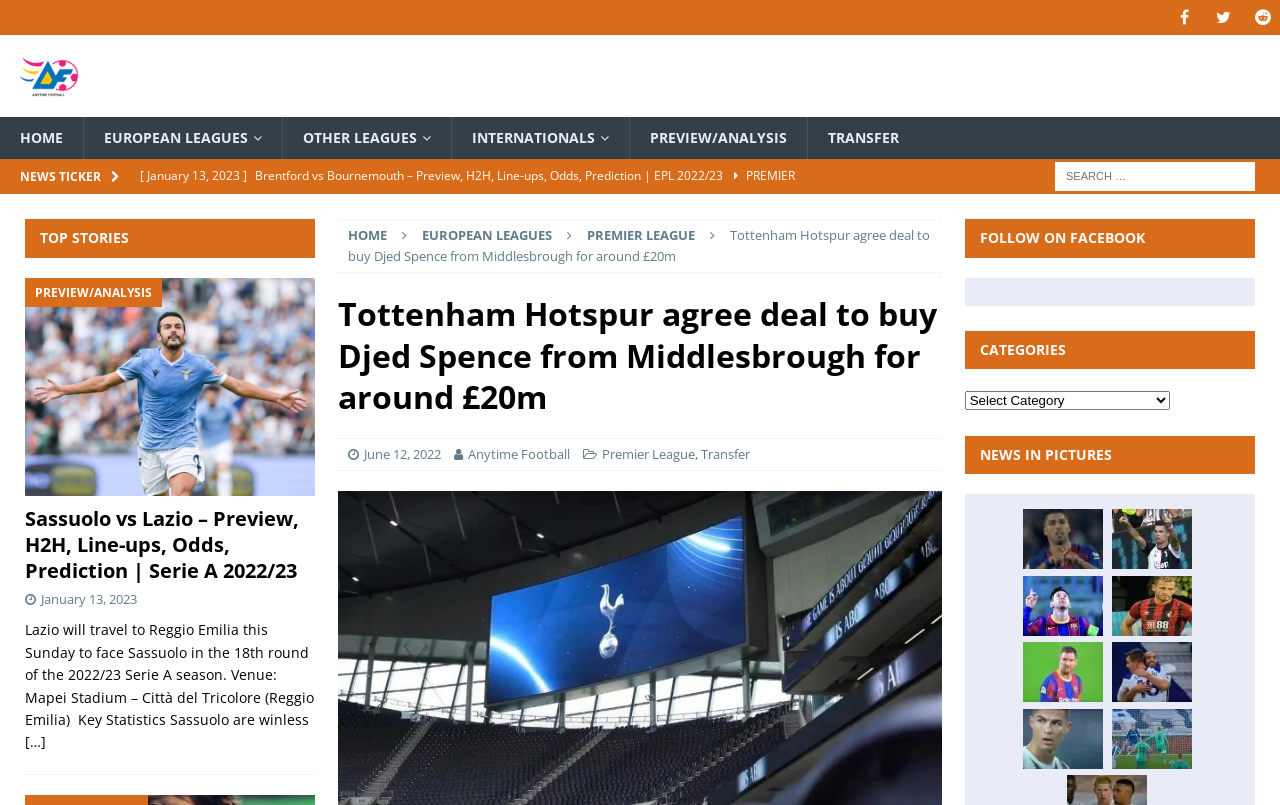How many images are displayed in the 'NEWS IN PICTURES' section?
Look at the image and answer the question with a single word or phrase.

5